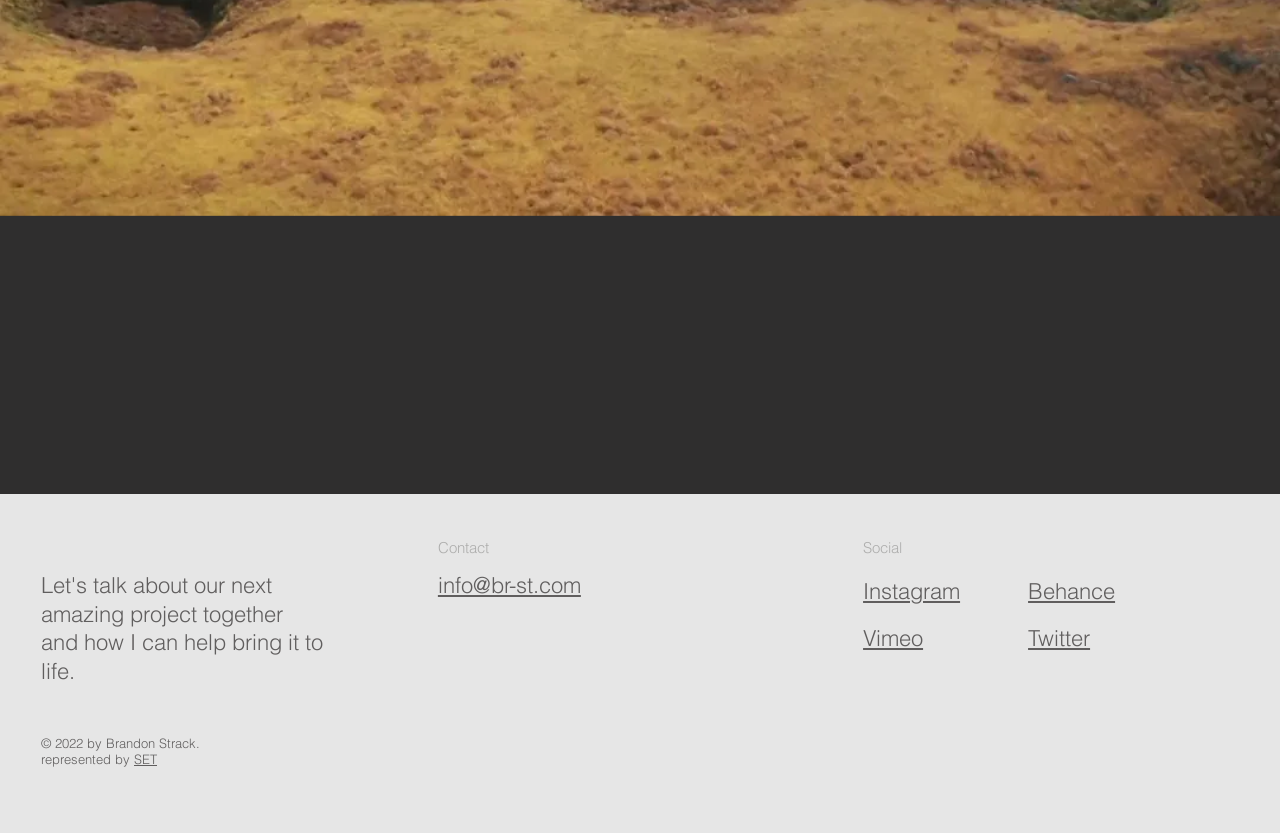Find the bounding box coordinates for the UI element that matches this description: "Twitter".

[0.803, 0.749, 0.852, 0.782]